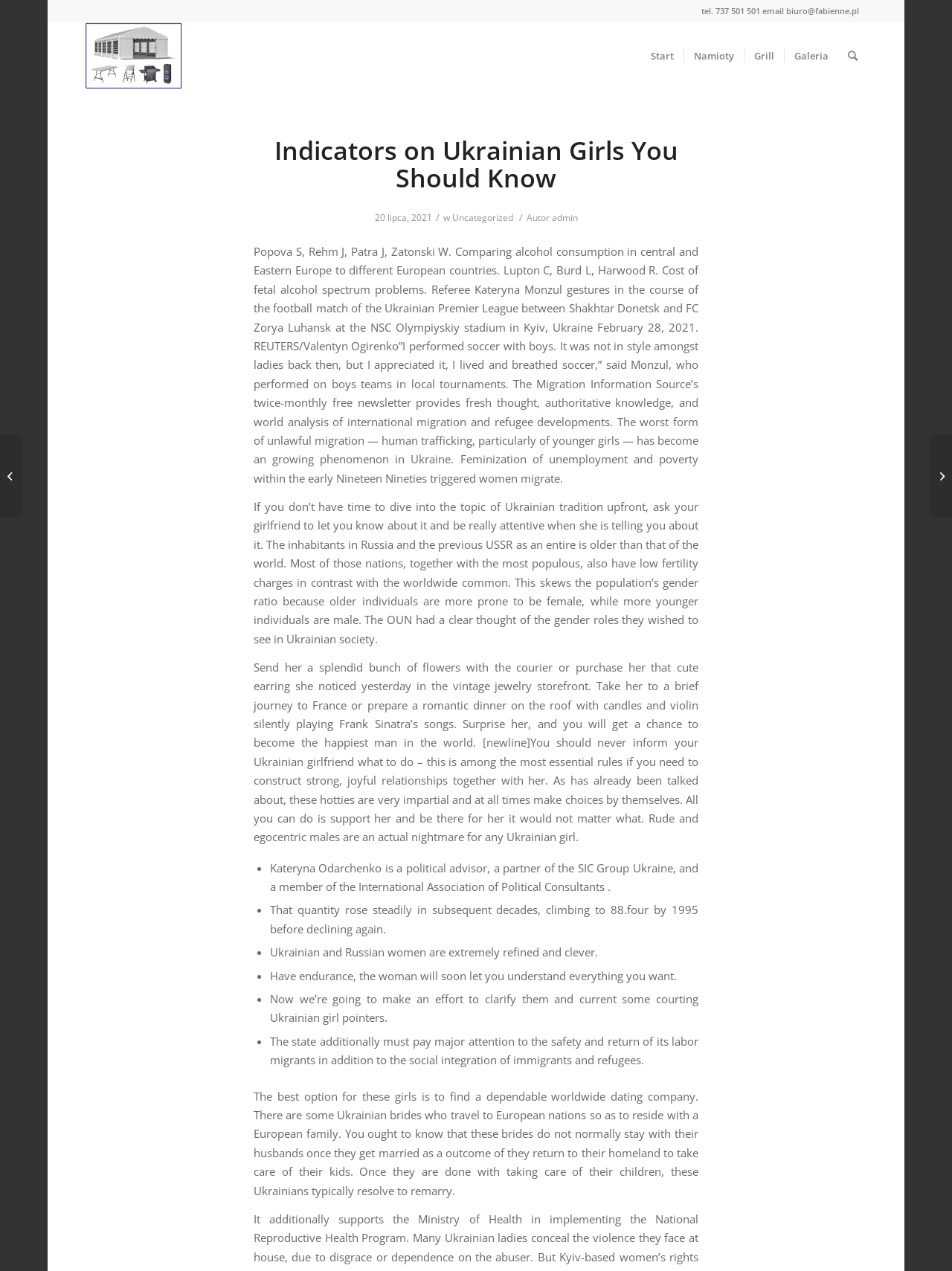Please pinpoint the bounding box coordinates for the region I should click to adhere to this instruction: "Click the 'Indicators on Ukrainian Girls You Should Know' link".

[0.266, 0.108, 0.734, 0.151]